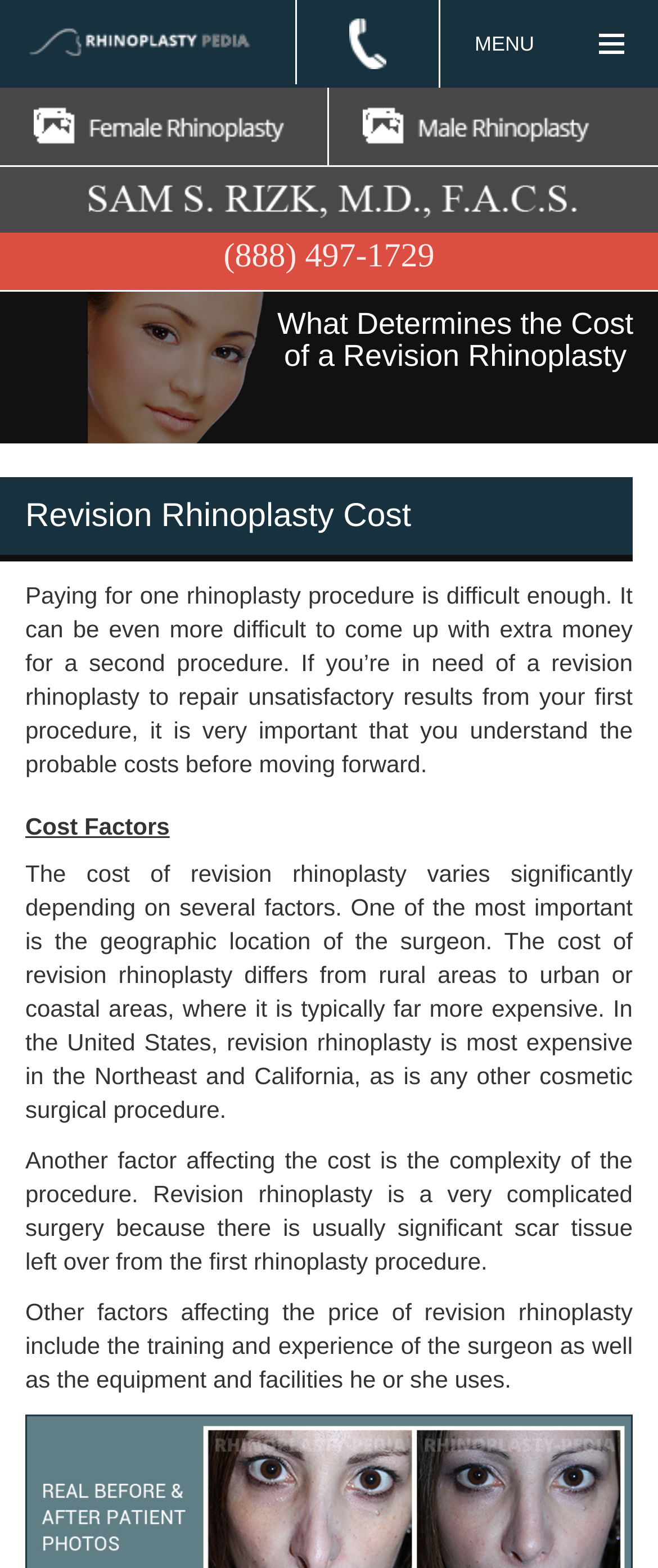Please answer the following question using a single word or phrase: 
What is the purpose of the image with the caption 'revision rhinoplasty page header background image'?

Header background